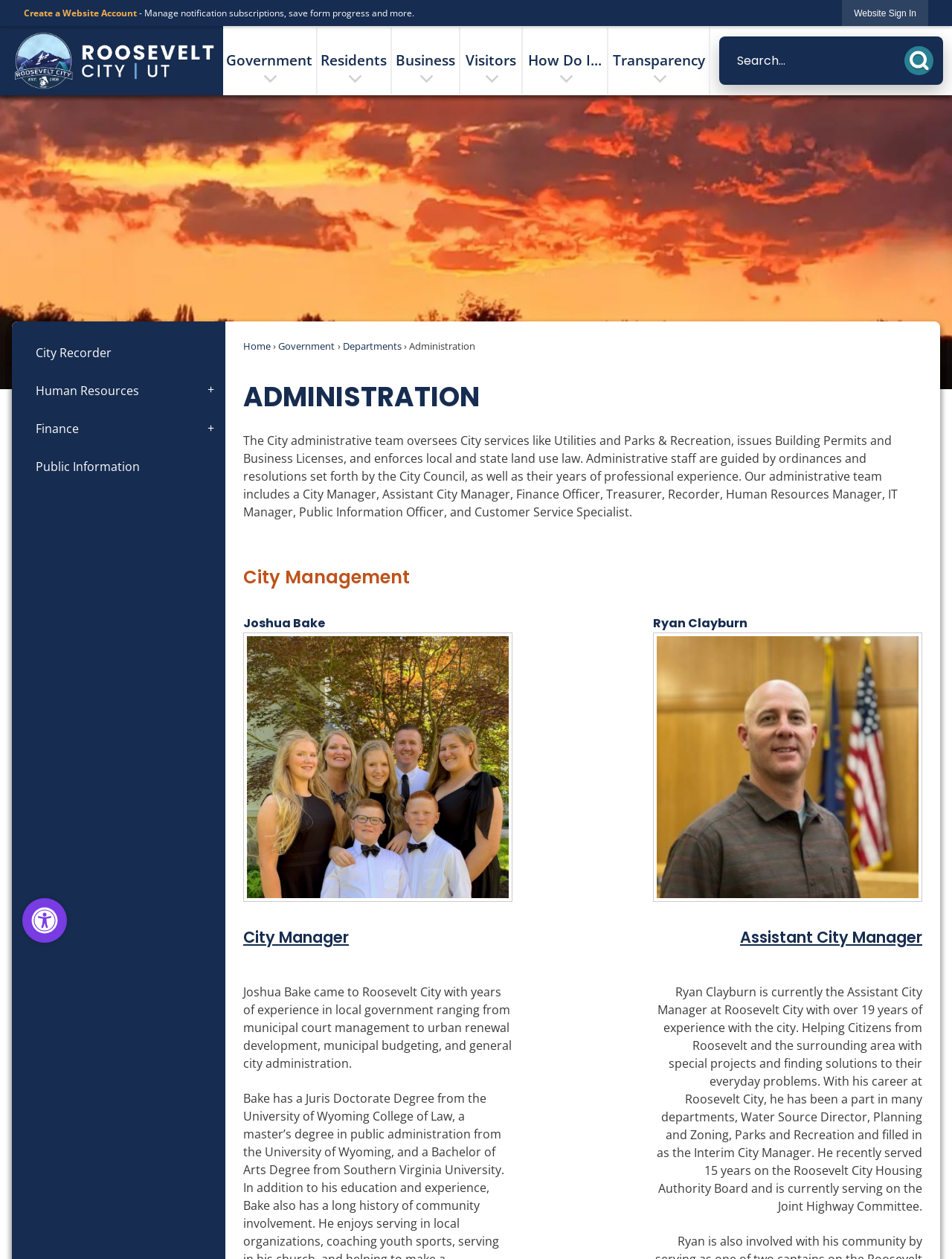Using the information in the image, give a comprehensive answer to the question: 
What is the name of the City Manager?

I found the heading 'City Management' and then looked for the name of the City Manager, which is Joshua Bake, mentioned in the text below the heading.